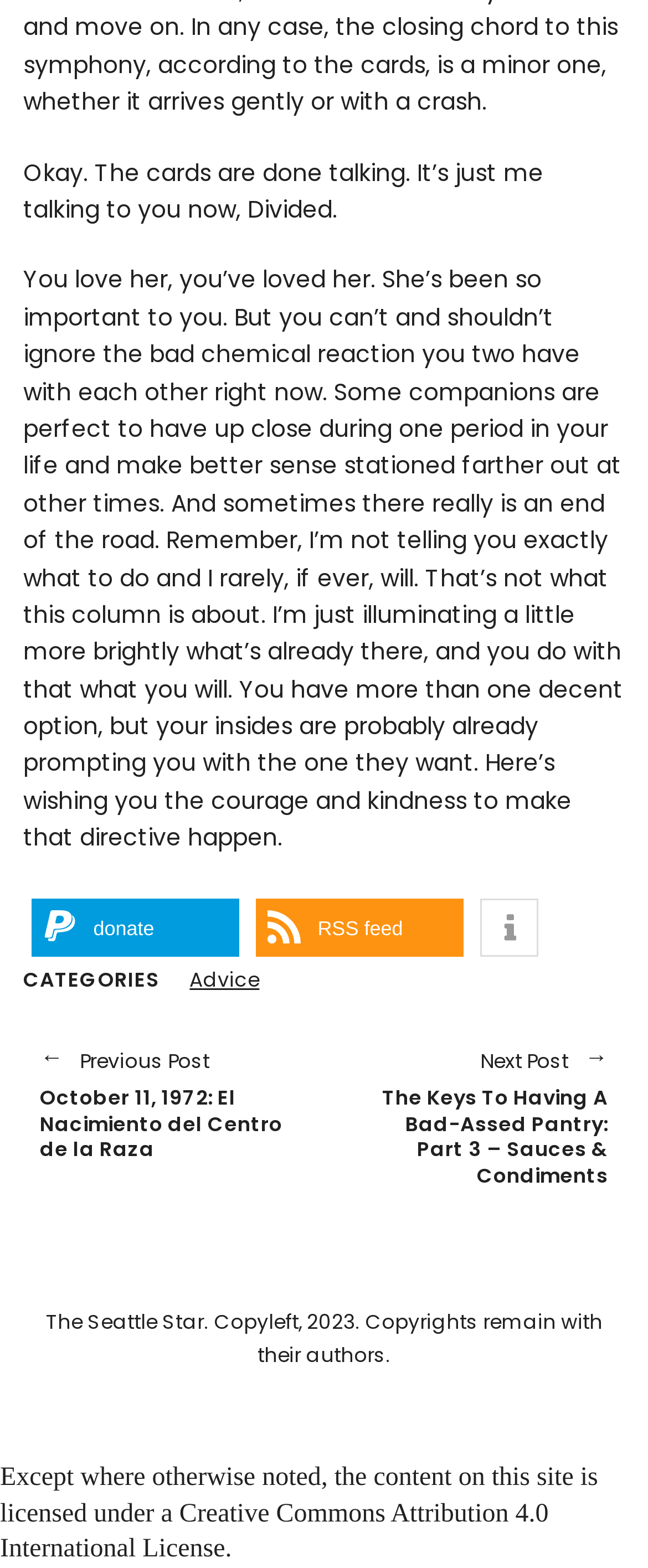Ascertain the bounding box coordinates for the UI element detailed here: "Creative Commons Attribution 4.0 International". The coordinates should be provided as [left, top, right, bottom] with each value being a float between 0 and 1.

[0.0, 0.956, 0.847, 0.997]